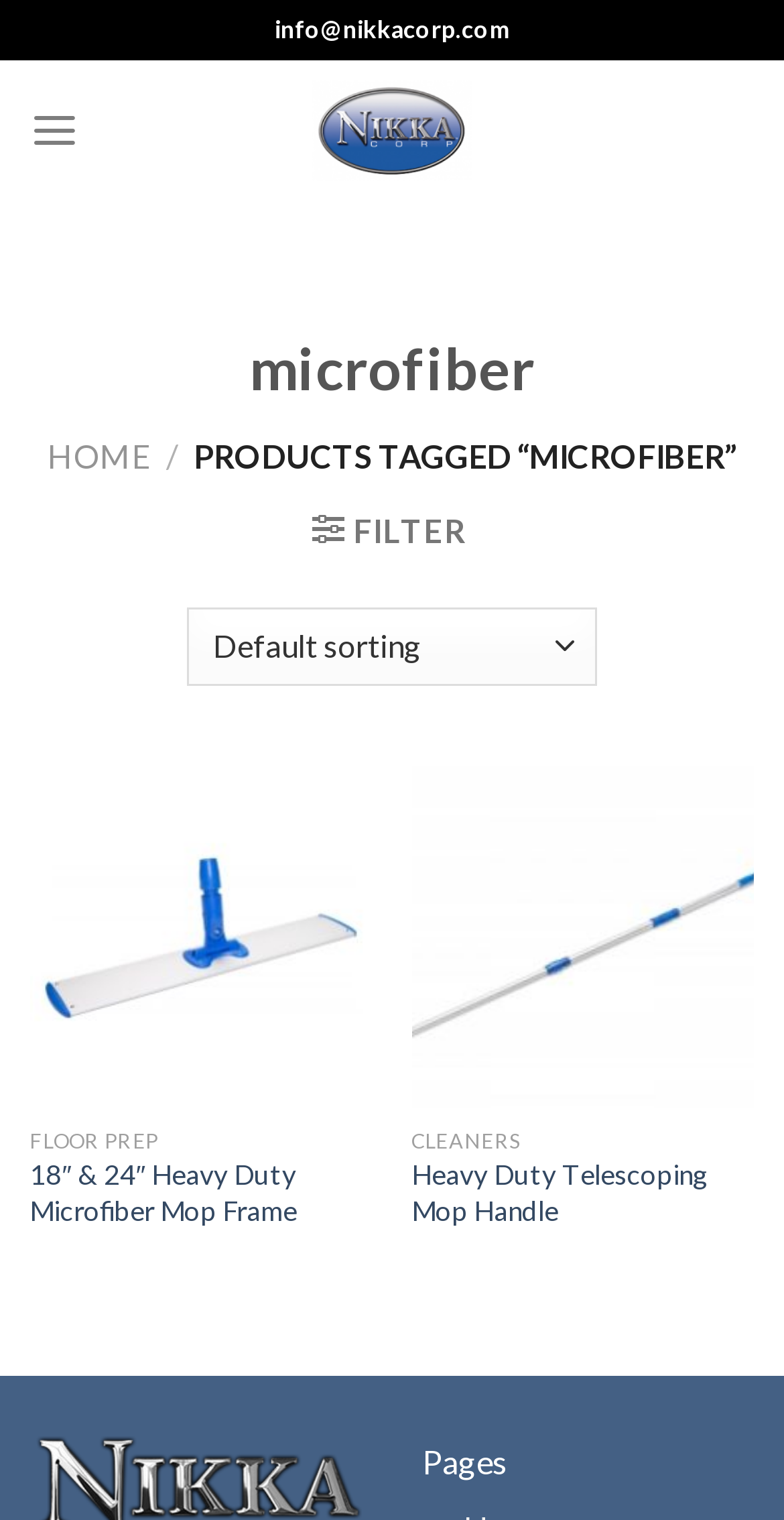Please reply with a single word or brief phrase to the question: 
What is the email address of Nikka Corp?

info@nikkacorp.com